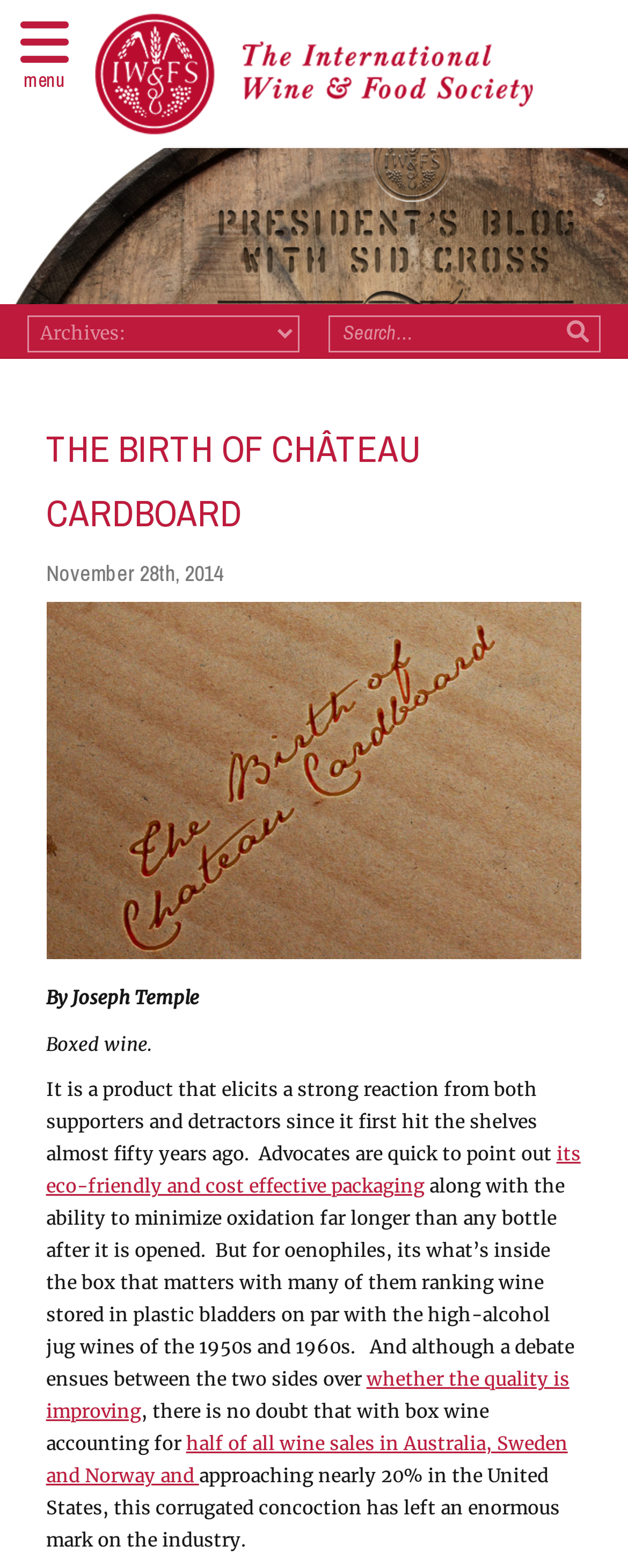Could you highlight the region that needs to be clicked to execute the instruction: "View the image of Birth of Chateau Cardboard wine"?

[0.073, 0.384, 0.927, 0.611]